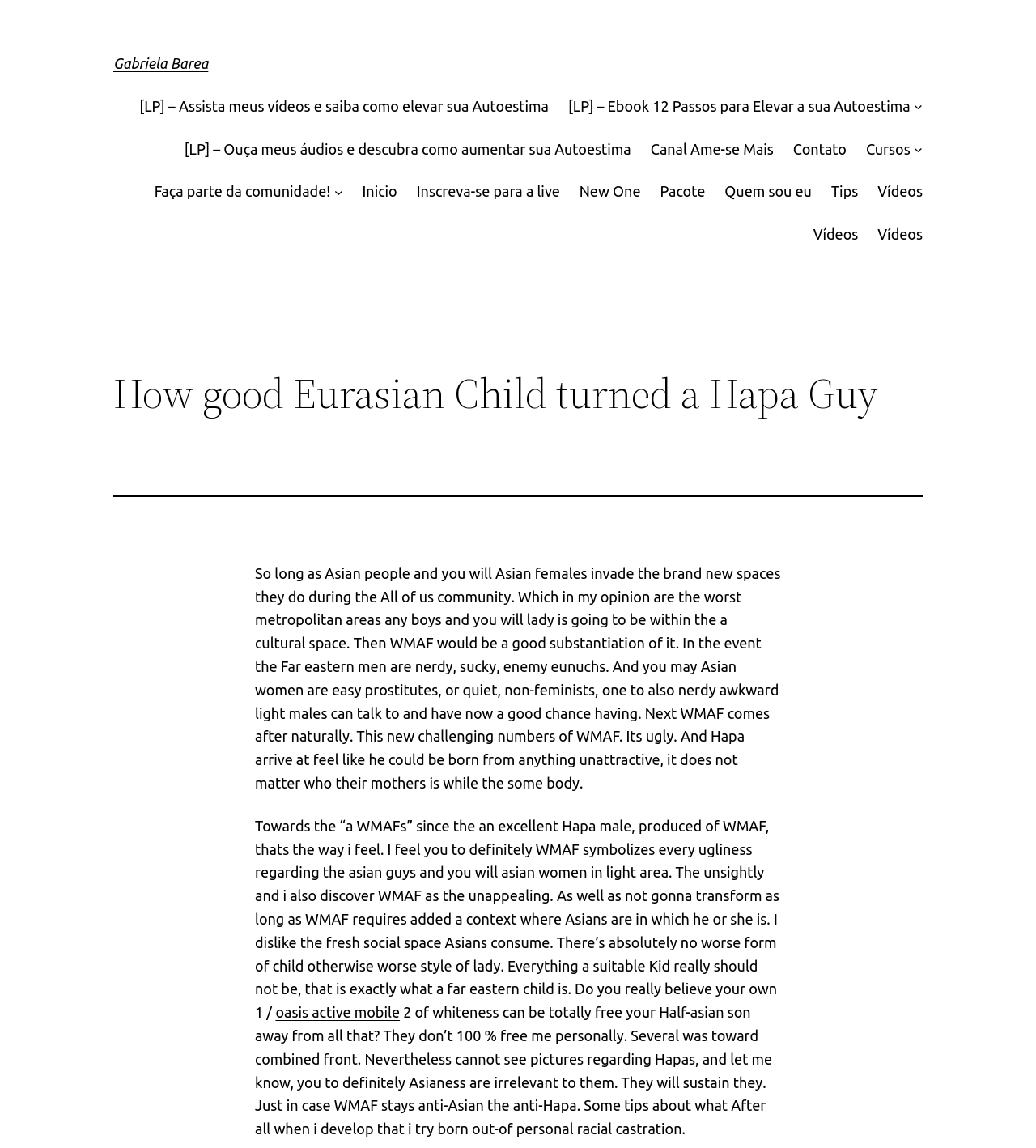Locate the bounding box coordinates of the UI element described by: "Quem sou eu". The bounding box coordinates should consist of four float numbers between 0 and 1, i.e., [left, top, right, bottom].

[0.699, 0.157, 0.784, 0.177]